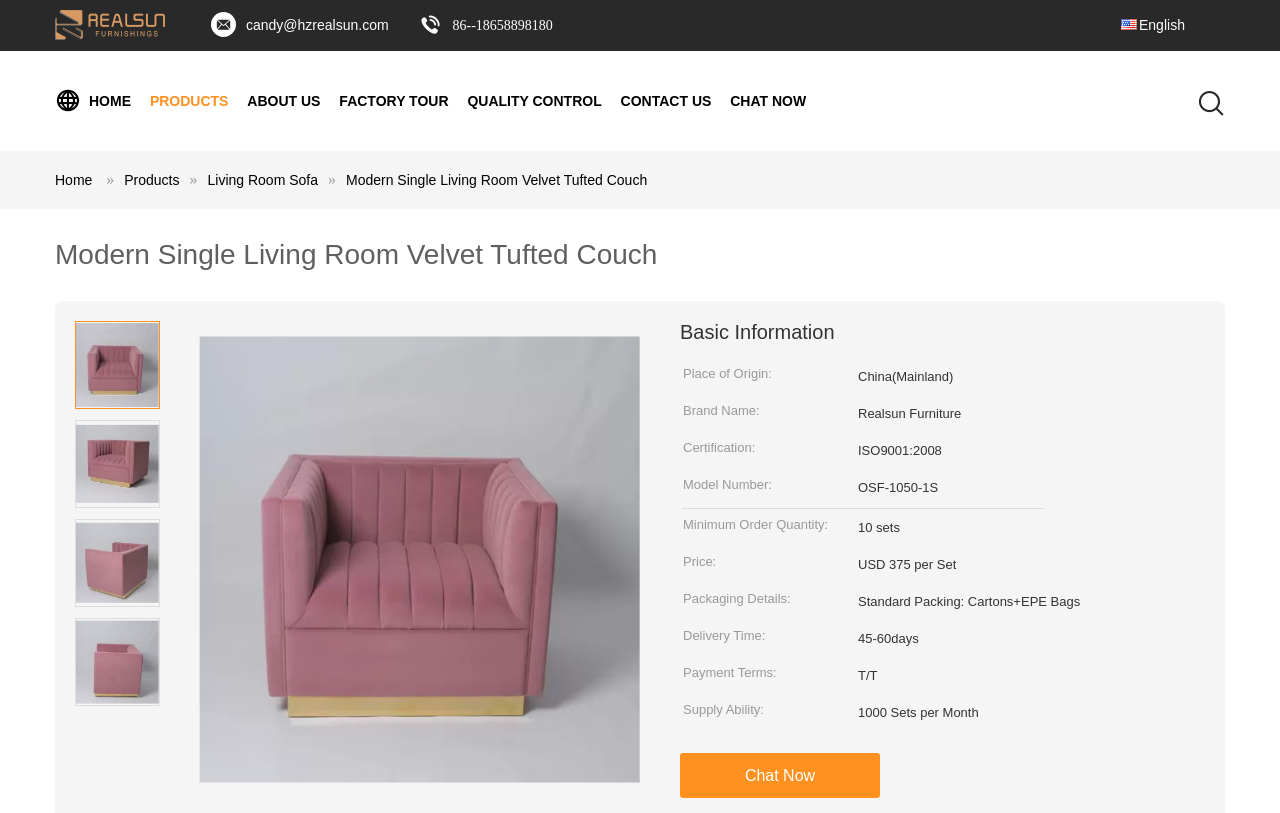Answer succinctly with a single word or phrase:
What is the delivery time?

45-60 days